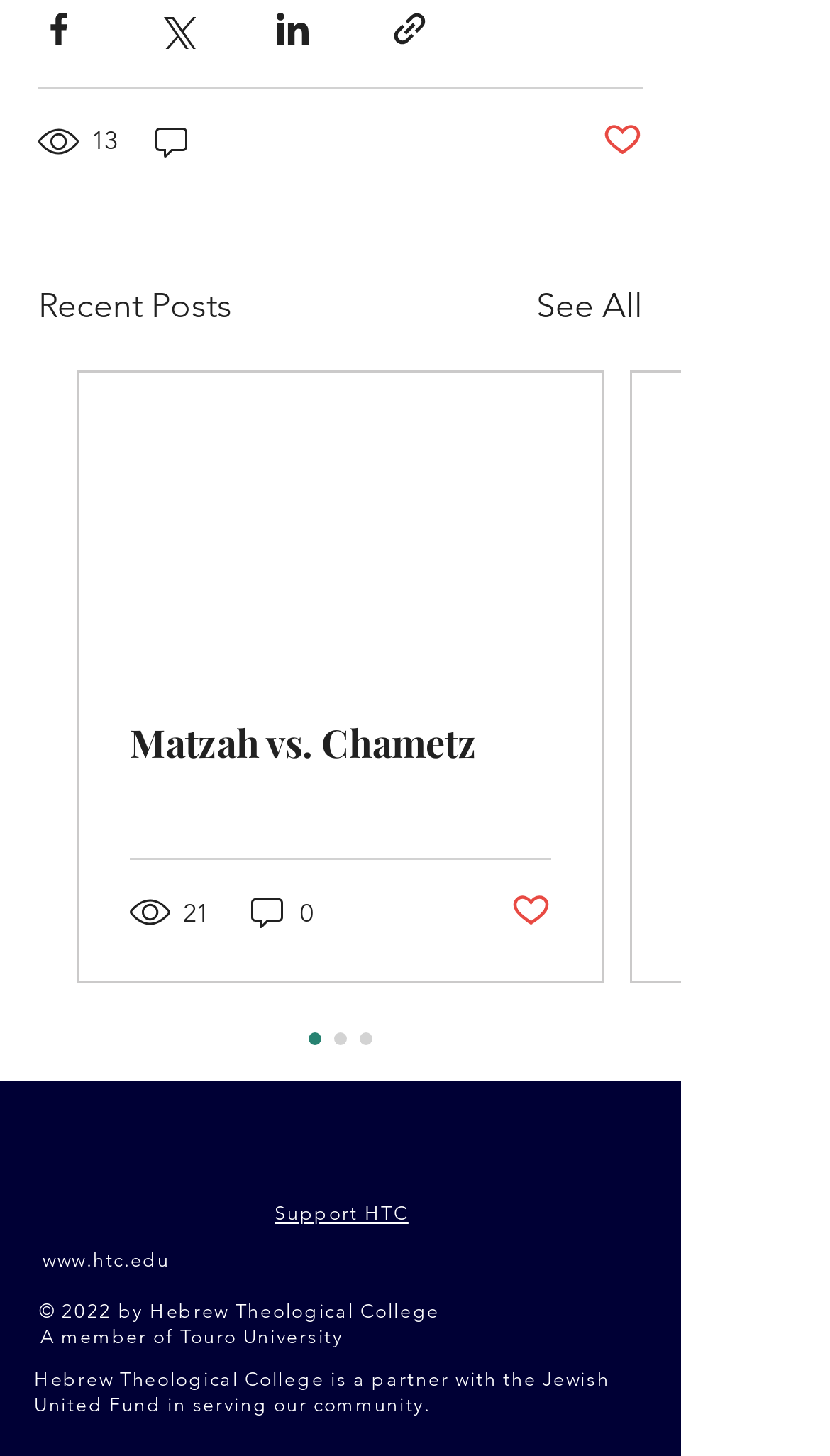How many posts are shown in the 'Recent Posts' section?
Based on the visual, give a brief answer using one word or a short phrase.

1